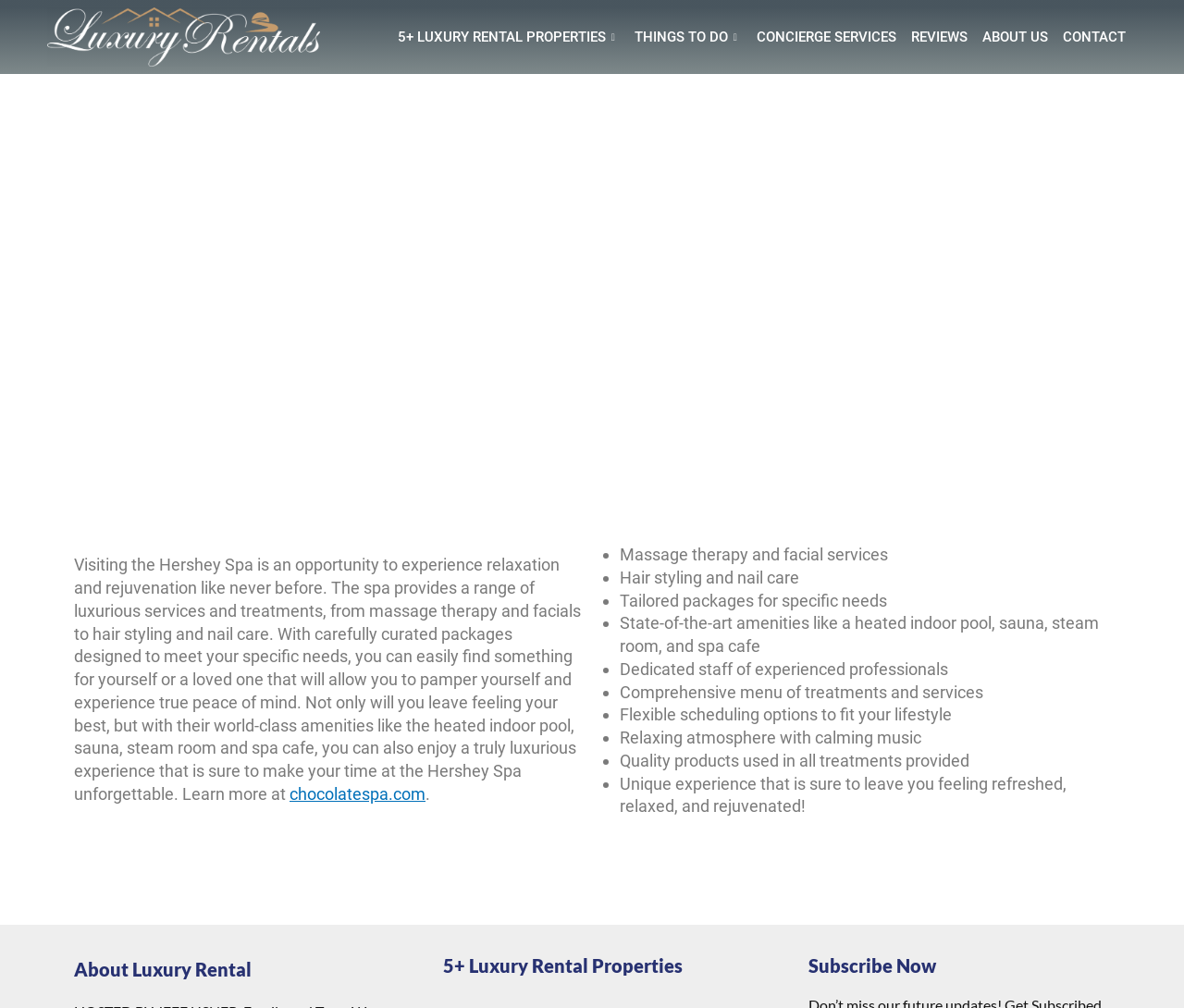Generate a comprehensive description of the webpage.

This webpage is about luxury rentals and experiences in Hershey, Pennsylvania. At the top, there is a logo with the text "Luxuary Rentals" and an image with the same name. Below the logo, there are five navigation links: "5+ LUXURY RENTAL PROPERTIES", "THINGS TO DO", "CONCIERGE SERVICES", "REVIEWS", and "ABOUT US" and "CONTACT", which are evenly spaced and take up the entire width of the page.

The main content of the page is divided into two sections. The first section is about the Hershey Spa, which is an opportunity to experience relaxation and rejuvenation. The section starts with a heading "Hershey Spa" and is followed by a paragraph describing the spa's services and amenities, including massage therapy, facials, hair styling, and nail care. There is also a link to the spa's website, chocolatespa.com. Below the paragraph, there is a list of bullet points highlighting the spa's features, such as tailored packages, state-of-the-art amenities, and a dedicated staff of experienced professionals.

The second section is about luxury rentals, with three headings: "About Luxury Rental", "5+ Luxury Rental Properties", and "Subscribe Now". These headings are positioned at the bottom of the page, with the "About Luxury Rental" heading on the left, the "5+ Luxury Rental Properties" heading in the middle, and the "Subscribe Now" heading on the right.